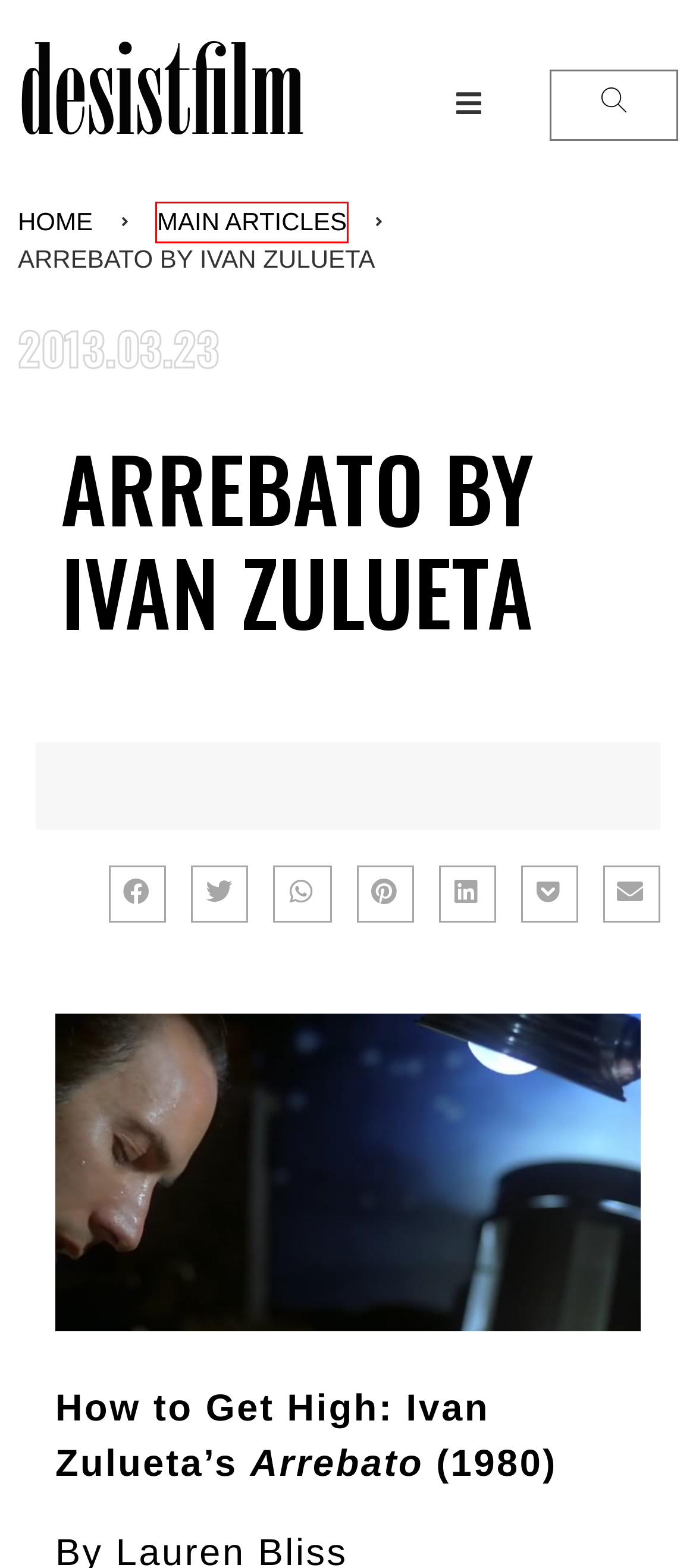You are given a webpage screenshot where a red bounding box highlights an element. Determine the most fitting webpage description for the new page that loads after clicking the element within the red bounding box. Here are the candidates:
A. Festivales – desistfilm
B. TRÍPTICO ELEMENTAL DE ESPAÑA DE VAL DEL OMAR – desistfilm
C. ENG – desistfilm
D. Libros – desistfilm
E. Críticas – desistfilm
F. Main Articles – desistfilm
G. desistfilm – film as  a poetic object. as a unique, magical experience.
H. QUIÉNES SOMOS – desistfilm

F